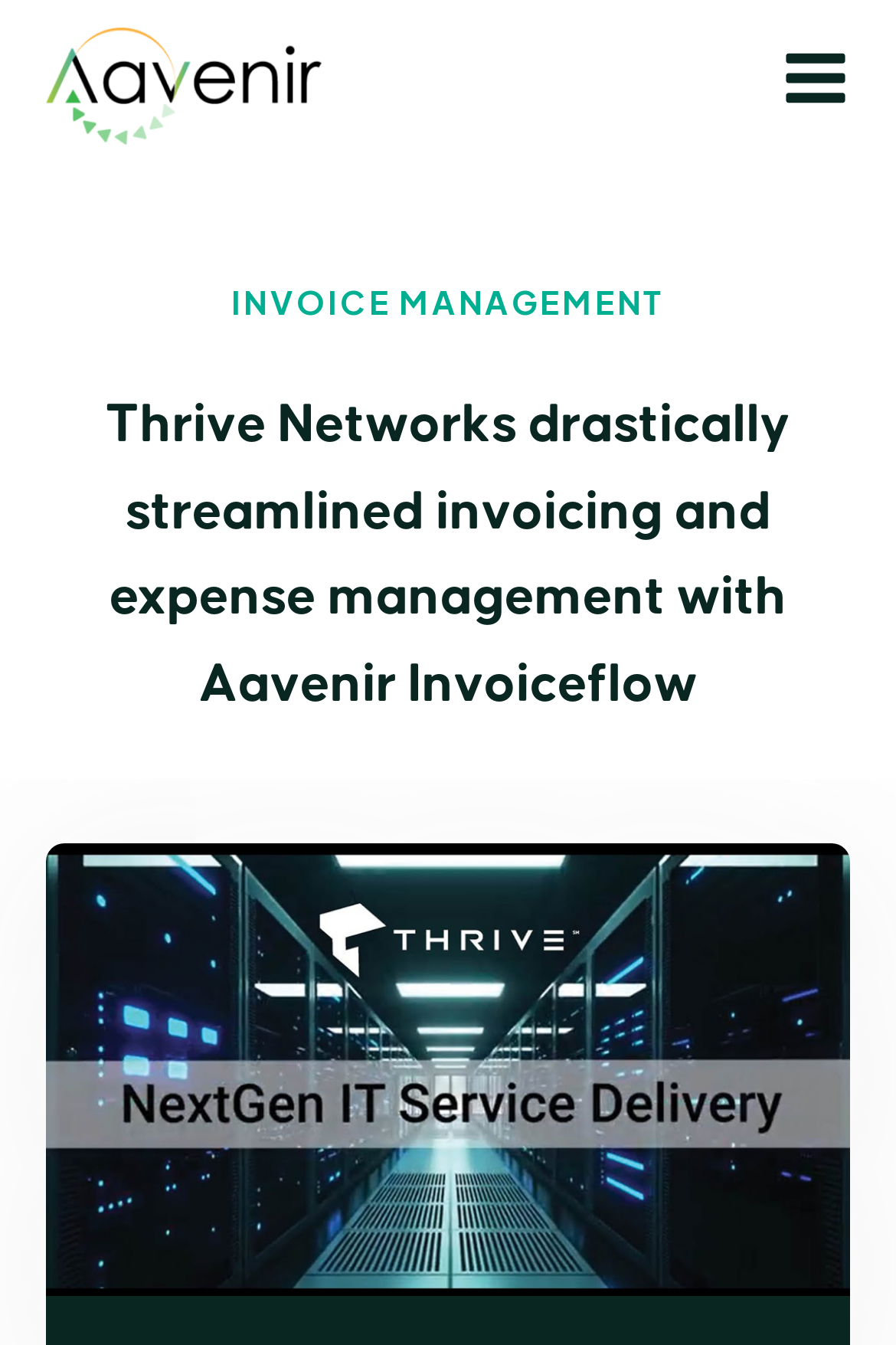Using the provided description Send feedback, find the bounding box coordinates for the UI element. Provide the coordinates in (top-left x, top-left y, bottom-right x, bottom-right y) format, ensuring all values are between 0 and 1.

None